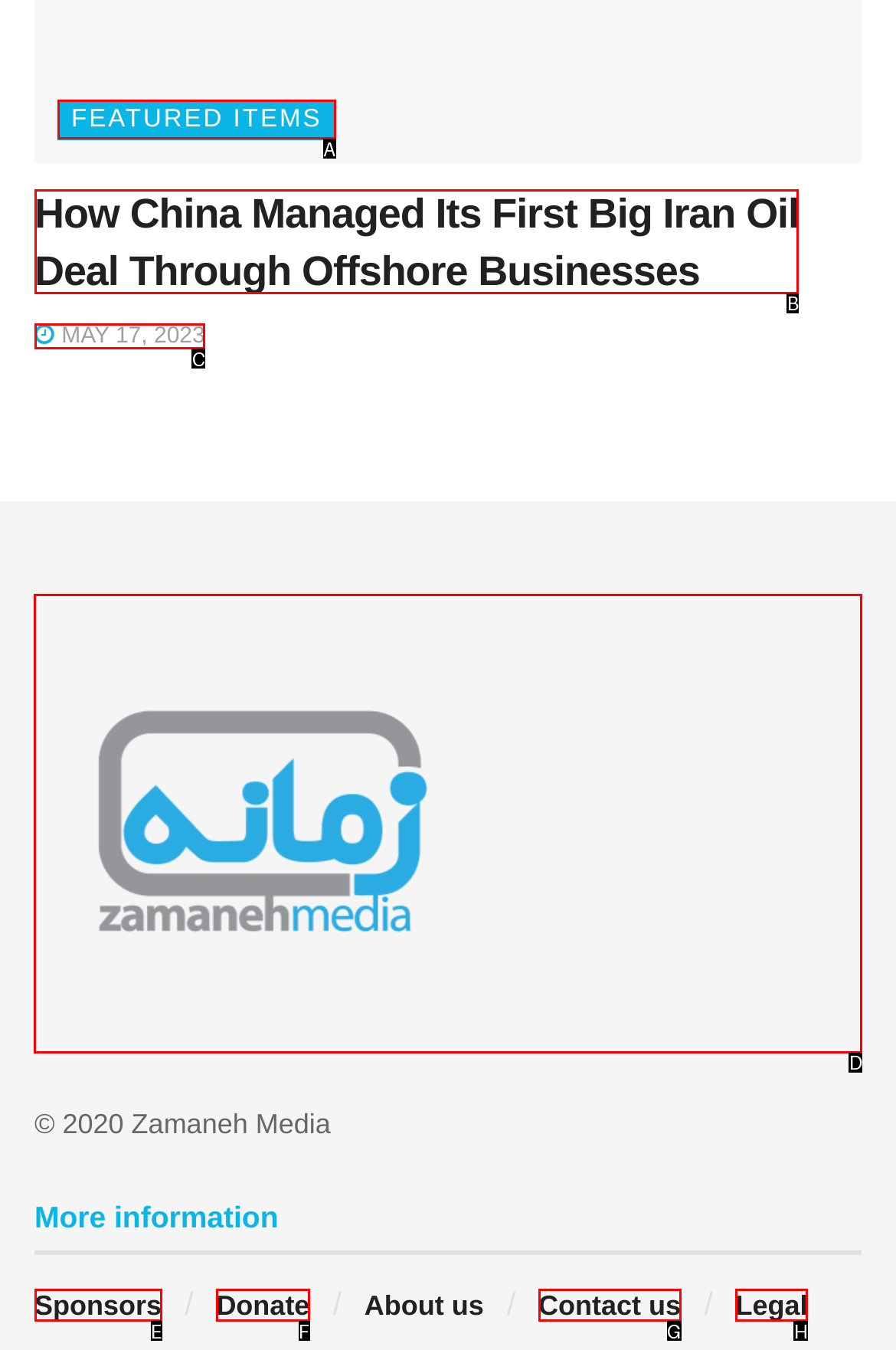Find the appropriate UI element to complete the task: Visit the Zamaneh Media homepage. Indicate your choice by providing the letter of the element.

D